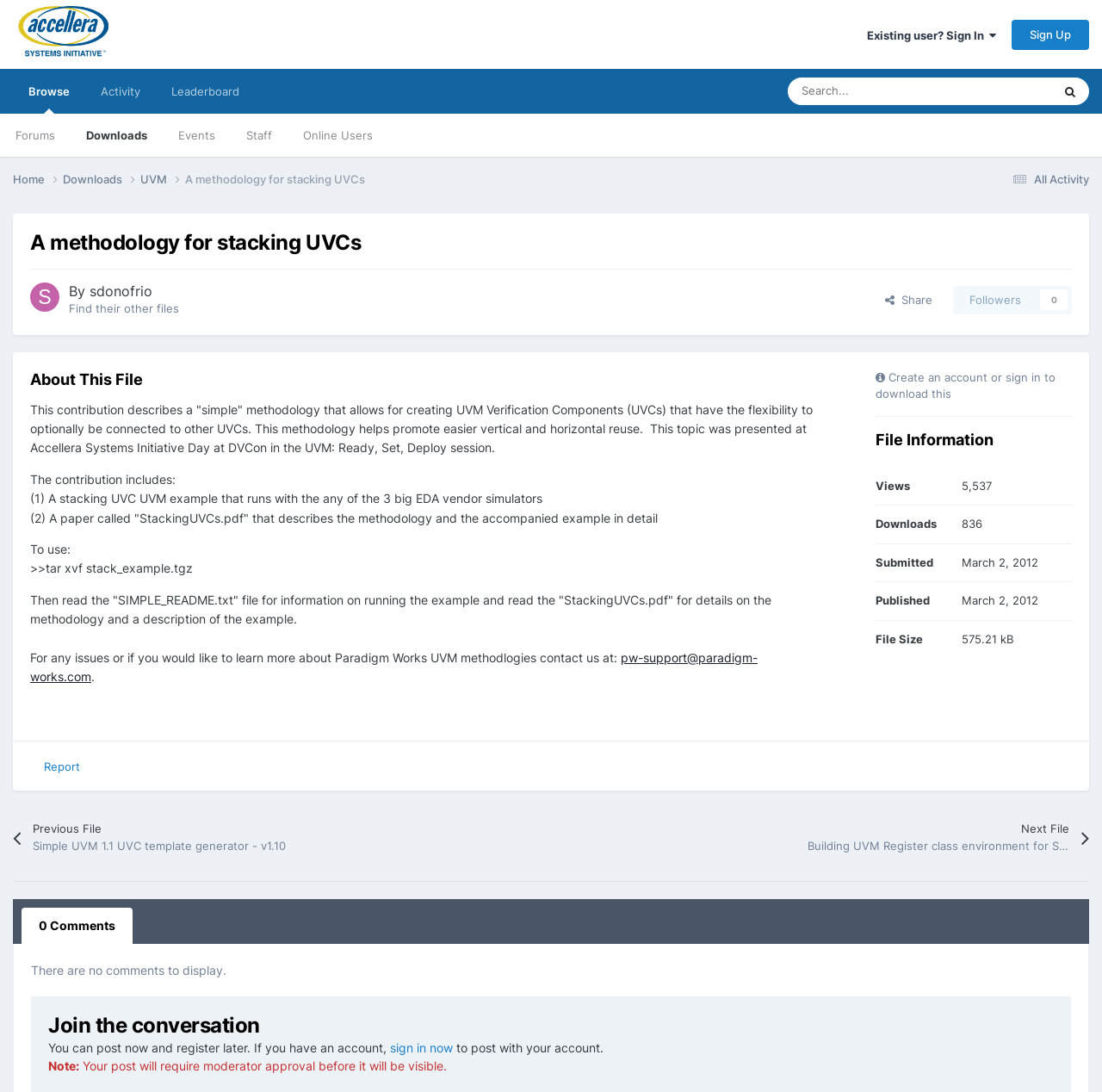Identify the bounding box coordinates of the element to click to follow this instruction: 'Browse the forums'. Ensure the coordinates are four float values between 0 and 1, provided as [left, top, right, bottom].

[0.012, 0.063, 0.077, 0.104]